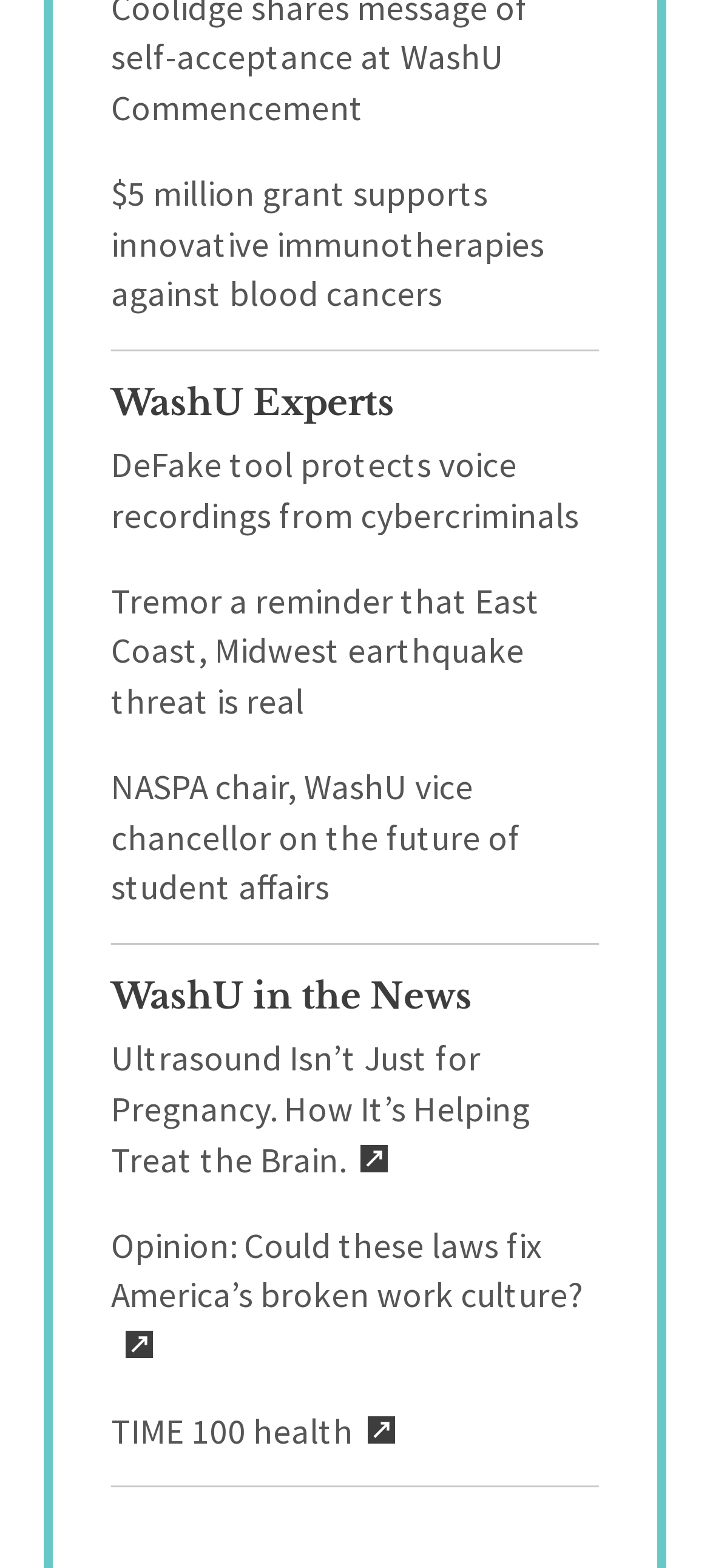Could you highlight the region that needs to be clicked to execute the instruction: "Read about Ultrasound helping treat the Brain"?

[0.156, 0.661, 0.746, 0.753]